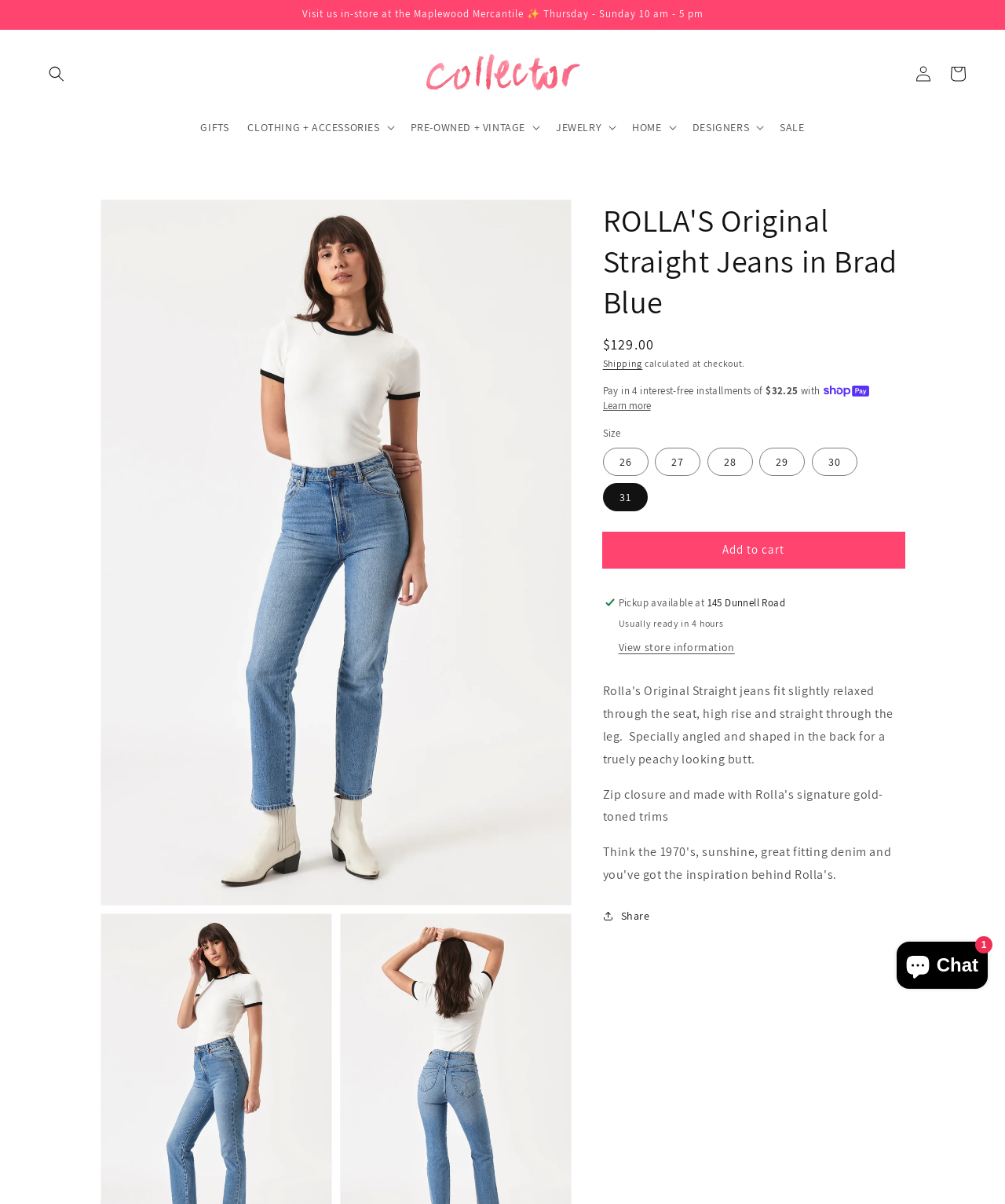Please specify the bounding box coordinates of the clickable region to carry out the following instruction: "Learn more about Shop Pay". The coordinates should be four float numbers between 0 and 1, in the format [left, top, right, bottom].

[0.6, 0.331, 0.647, 0.344]